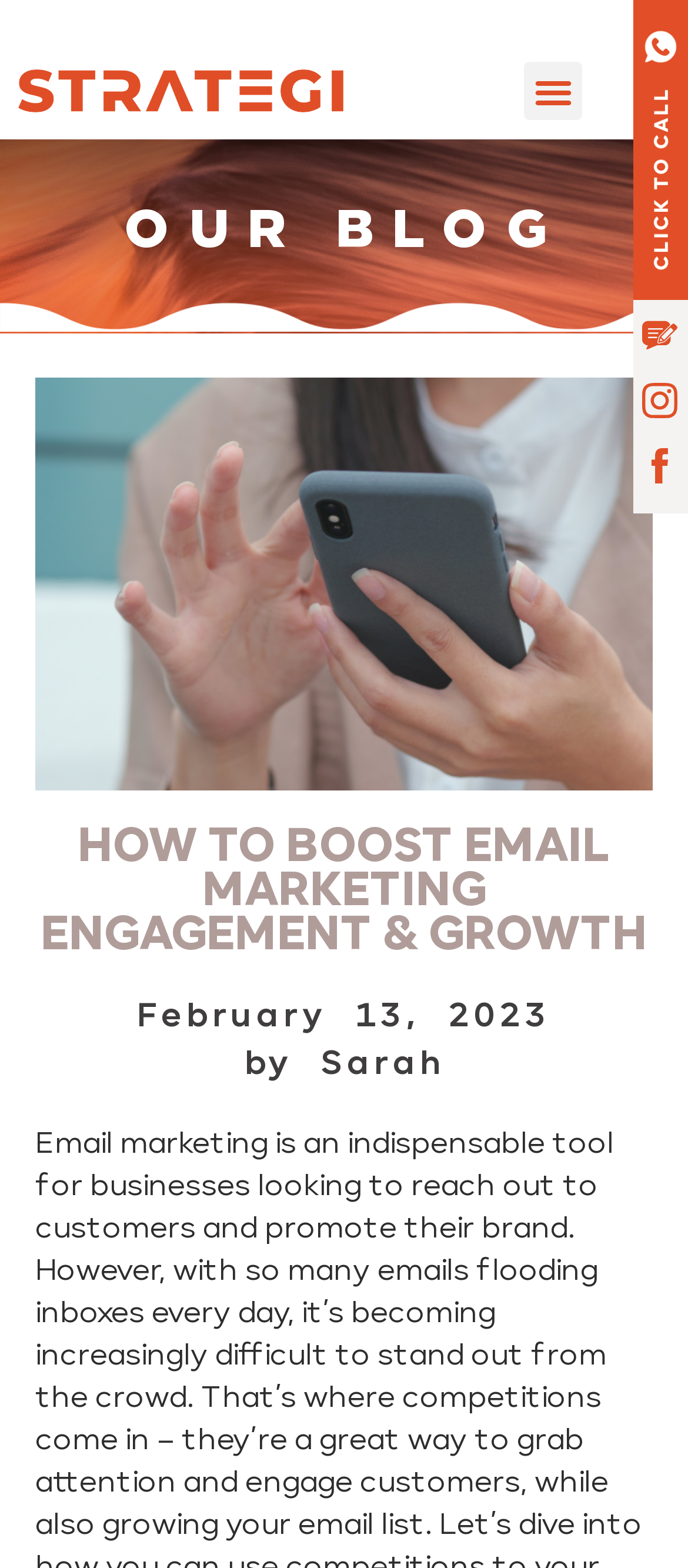When was the blog post published?
Answer with a single word or short phrase according to what you see in the image.

February 13, 2023